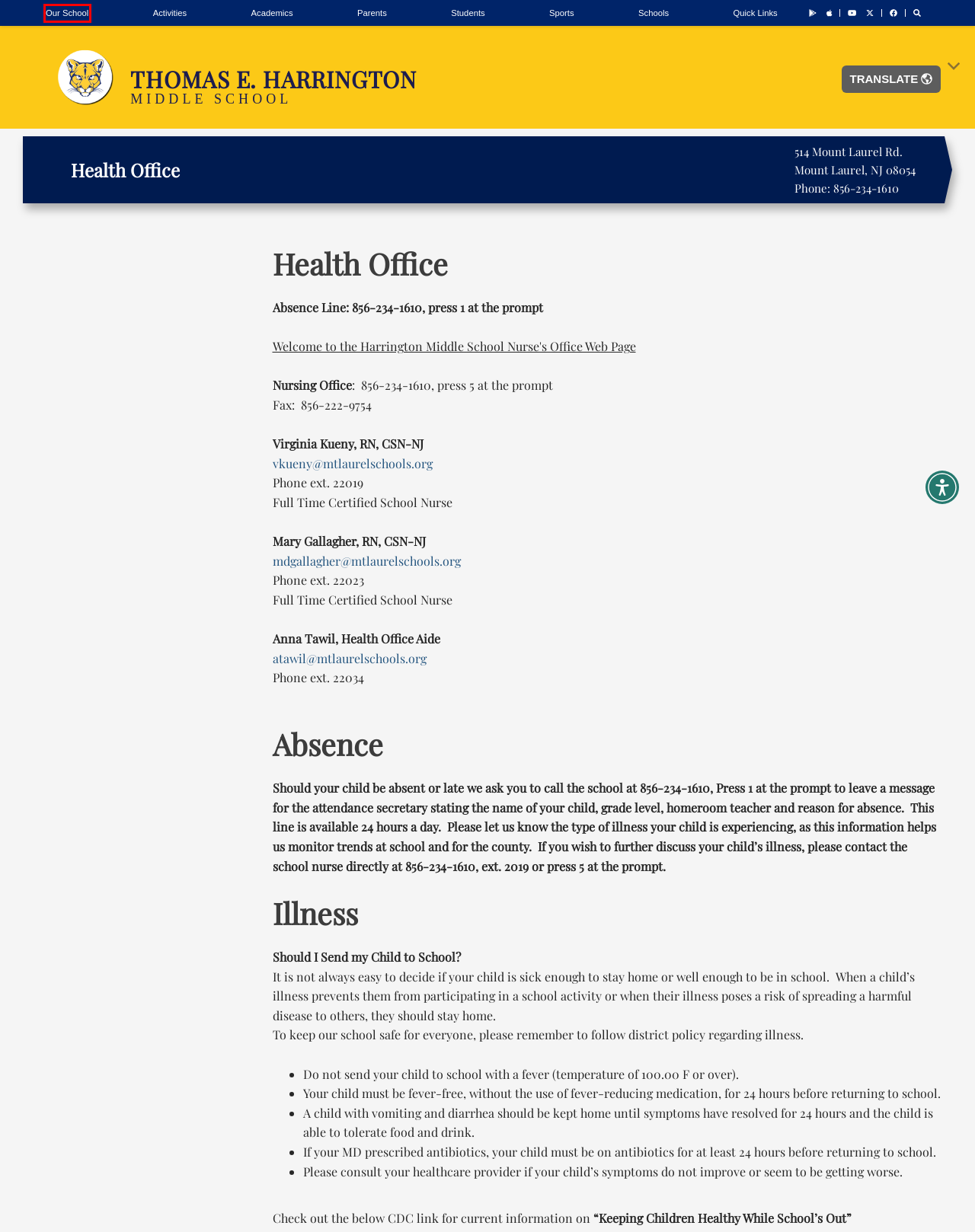Given a webpage screenshot with a red bounding box around a particular element, identify the best description of the new webpage that will appear after clicking on the element inside the red bounding box. Here are the candidates:
A. Recognizing Symptoms of Depression and Anxiety After a Loss | Children's Hospital of Philadelphia
B. Parents
C. K‑12 Solutions - LINQ | K‑12 Software
D. Mount Laurel Schools
E. Academics
F. Thomas E. Harrington Middle
G. HMS Athletics Program
H. Need Help? Find Food. - The Food Bank of South Jersey

F